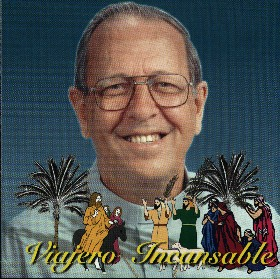Generate a comprehensive description of the image.

This image features a smiling man with glasses, identified as "Viajero Incansable" (Relentless Traveler), which suggests a theme of dedication and tireless service, possibly in a religious or missionary context. He appears to be portraying a warm and approachable demeanor, indicative of someone deeply connected to his community.

Surrounding his image are depictions of people engaged in various activities, accompanied by palm trees, which may symbolize a connection to faith, travel, or the biblical stories often associated with desert landscapes. This visual arrangement hints at a life devoted to exploration and spreading a message, likely as a missionary.

Overall, the image captures the spirit of a devoted individual whose life and work embody a commitment to service and outreach, likely reflecting the values epitomized by Father Emilien Tardif, a renowned Canadian missionary known for his extraordinary virtues.